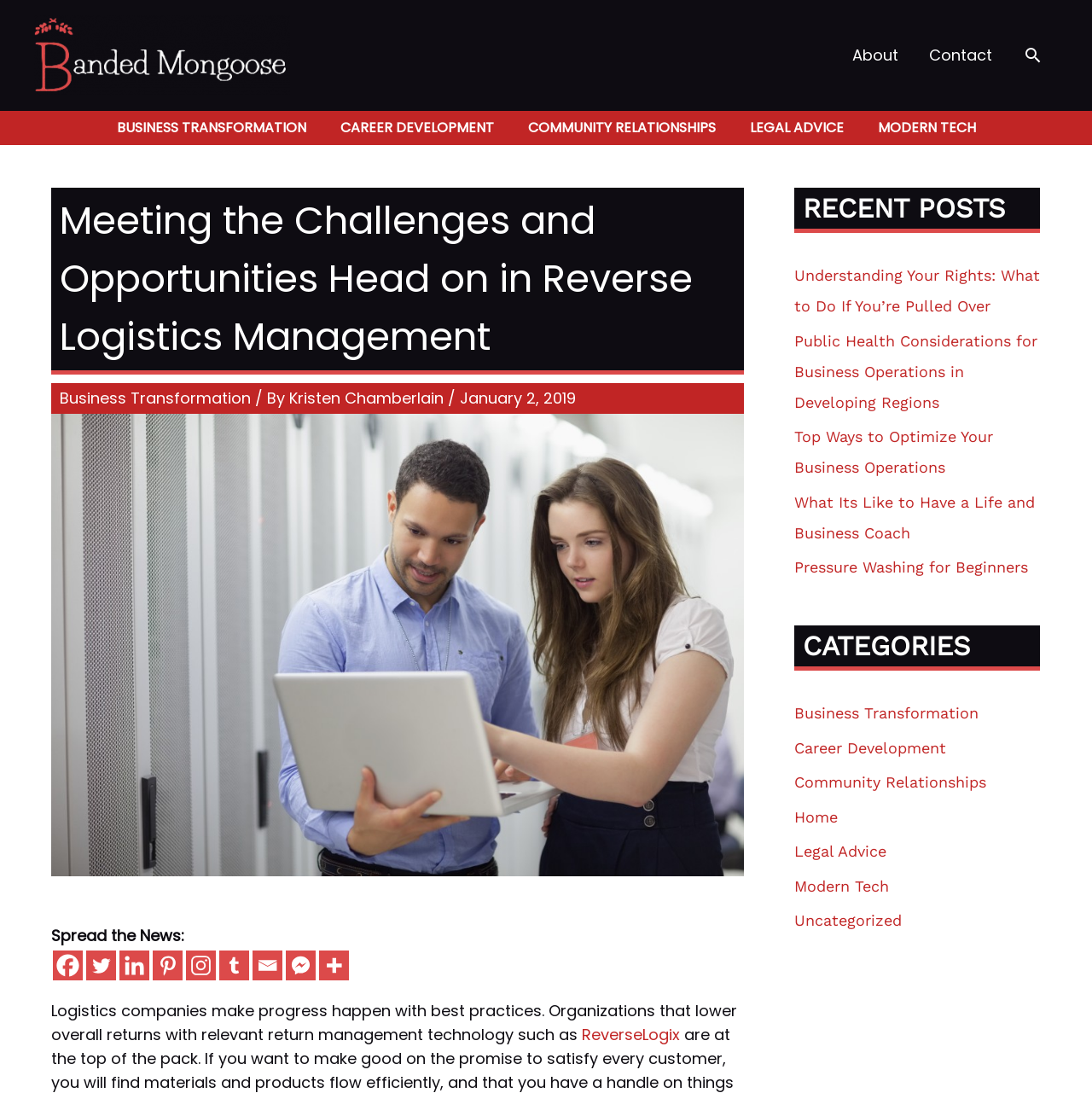Generate the text of the webpage's primary heading.

Meeting the Challenges and Opportunities Head on in Reverse Logistics Management